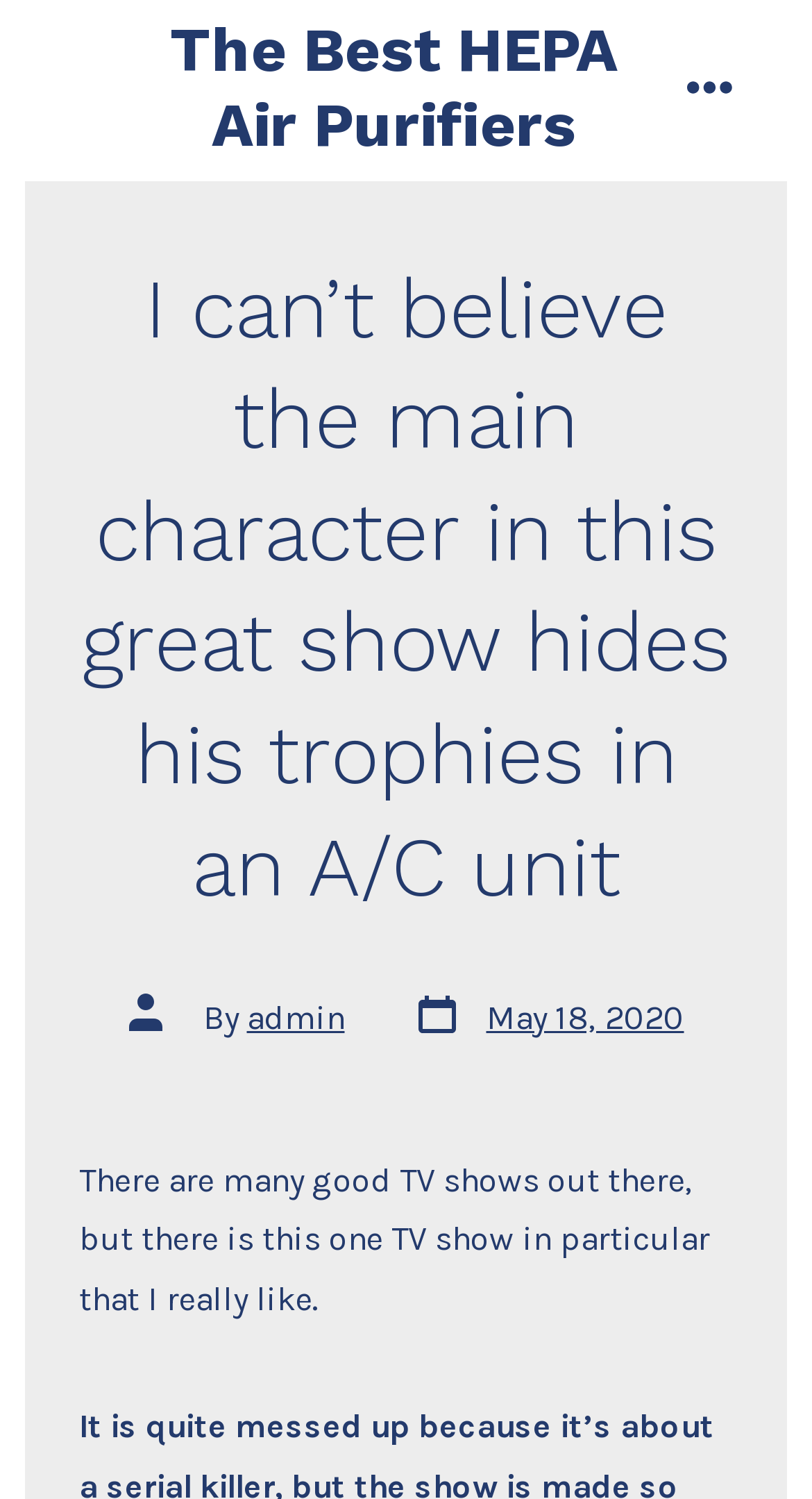Is the menu button expanded?
Please provide a comprehensive answer based on the details in the screenshot.

I found the state of the menu button by looking at the 'expanded' property of the button element, which is set to False.